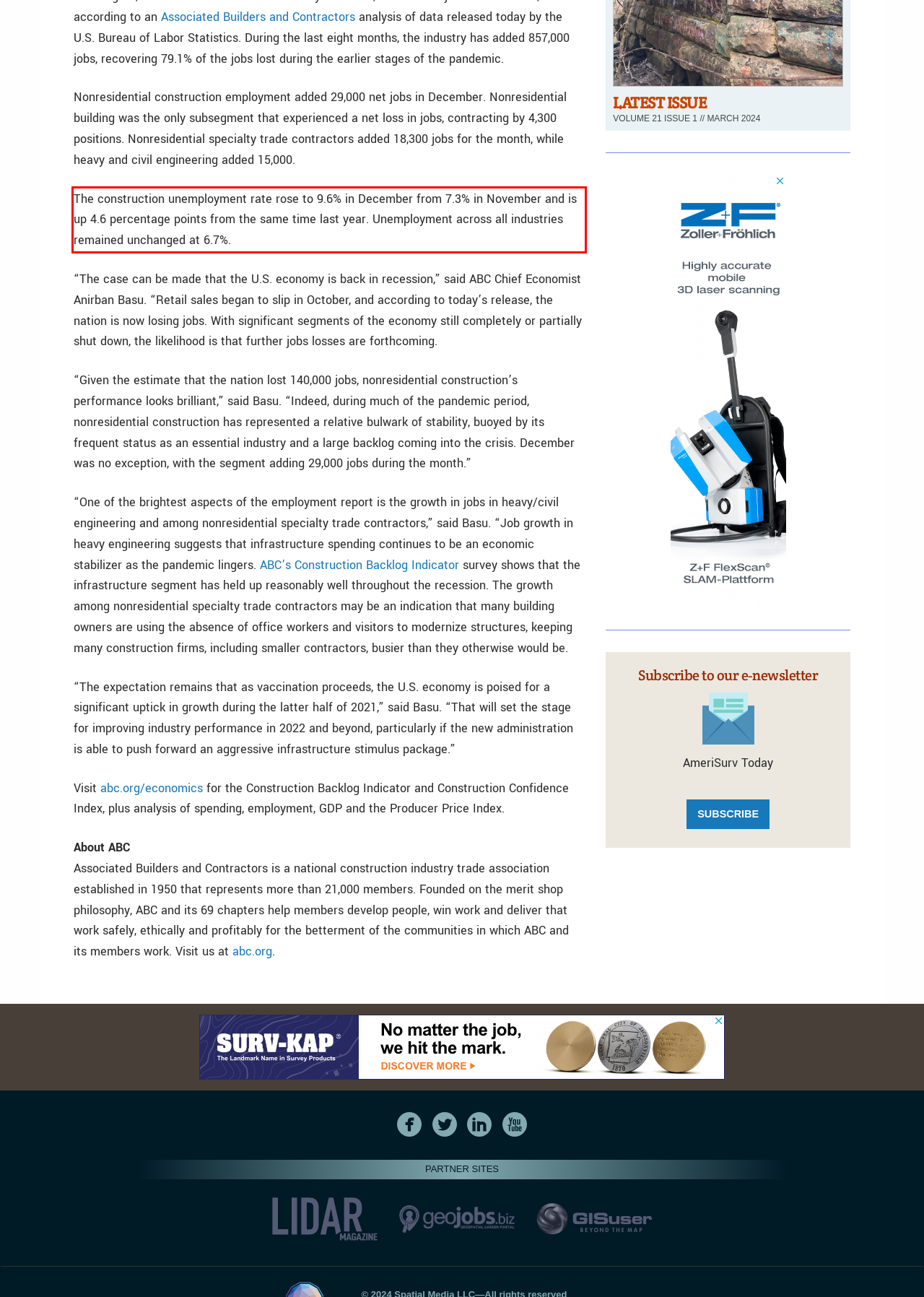Identify and transcribe the text content enclosed by the red bounding box in the given screenshot.

The construction unemployment rate rose to 9.6% in December from 7.3% in November and is up 4.6 percentage points from the same time last year. Unemployment across all industries remained unchanged at 6.7%.